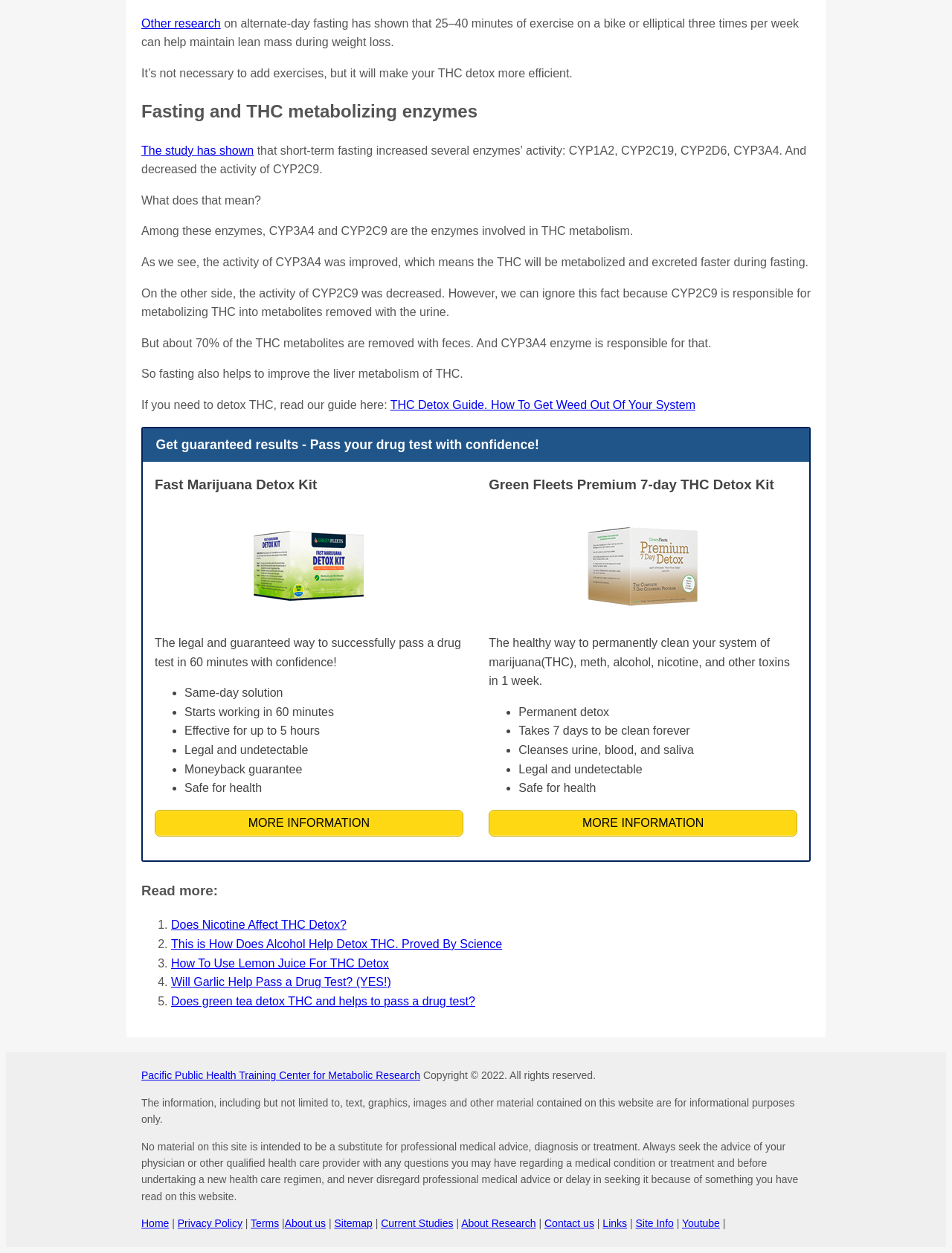Please respond to the question using a single word or phrase:
What is the disclaimer about the information on the webpage?

Not a substitute for medical advice